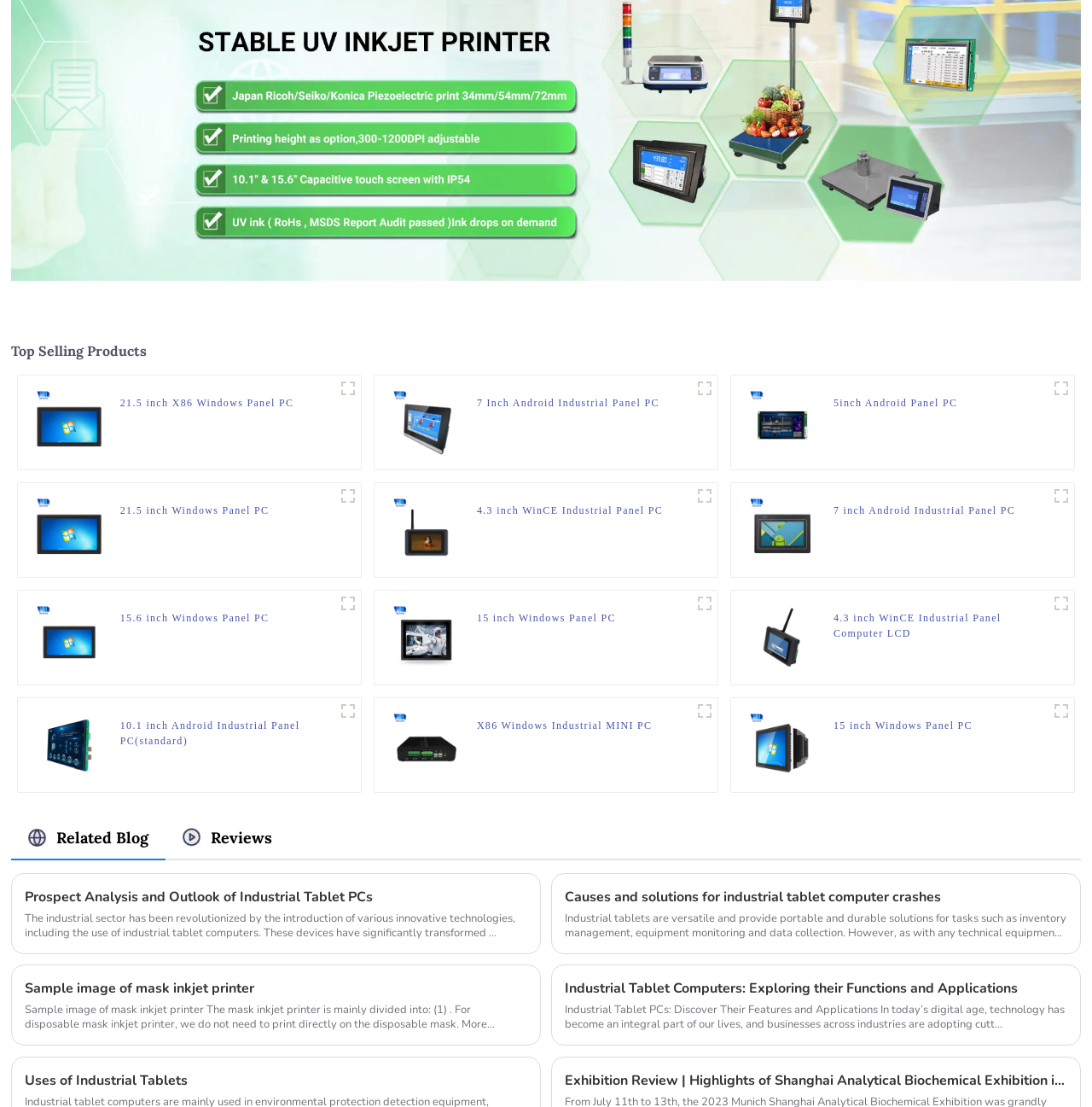Identify the bounding box coordinates of the clickable section necessary to follow the following instruction: "Visit 'About Us'". The coordinates should be presented as four float numbers from 0 to 1, i.e., [left, top, right, bottom].

None